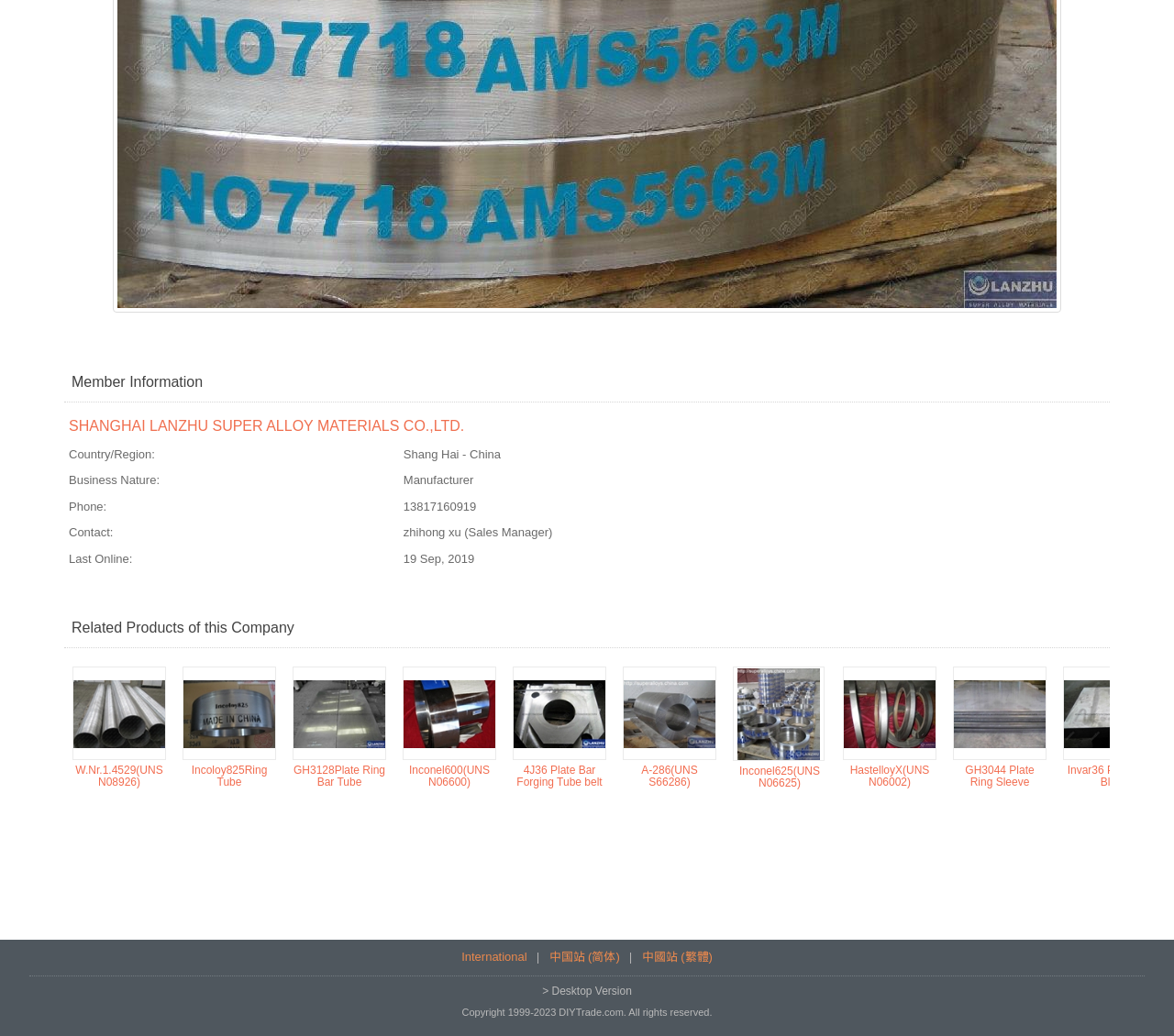Determine the bounding box coordinates for the area you should click to complete the following instruction: "Read the latest post".

None